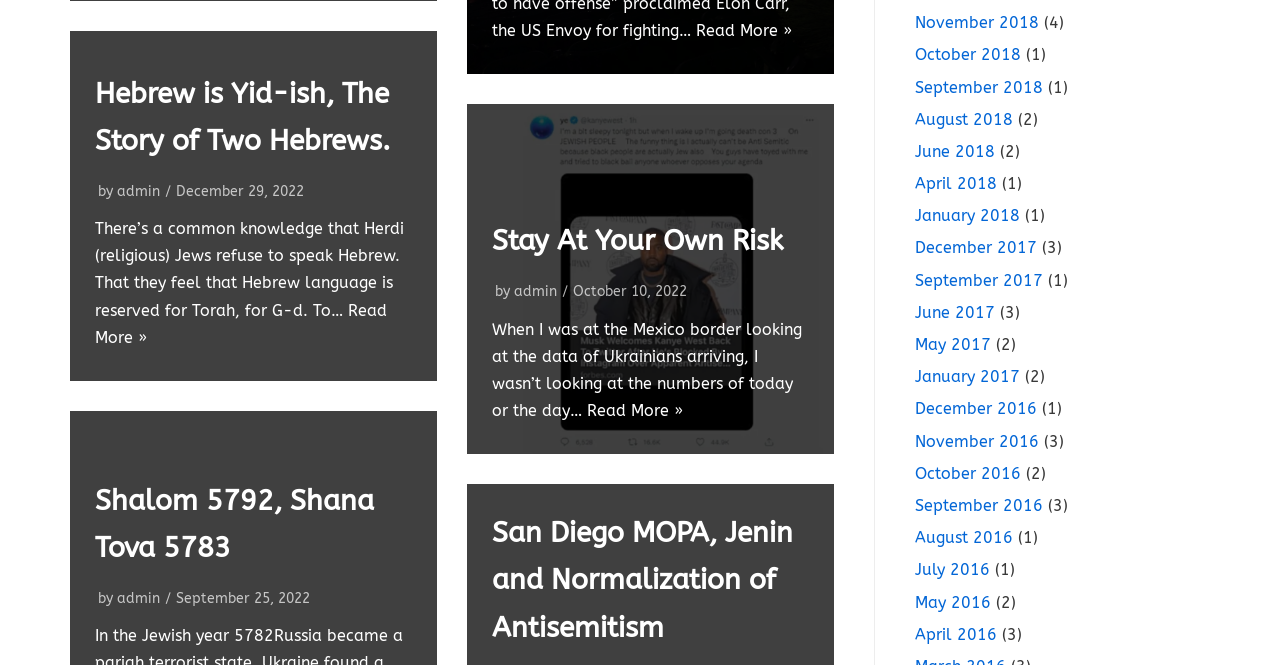What is the title of the article with the most recent date?
From the screenshot, supply a one-word or short-phrase answer.

Fighting Antisemitism Event in San Diego Draws a Crowd